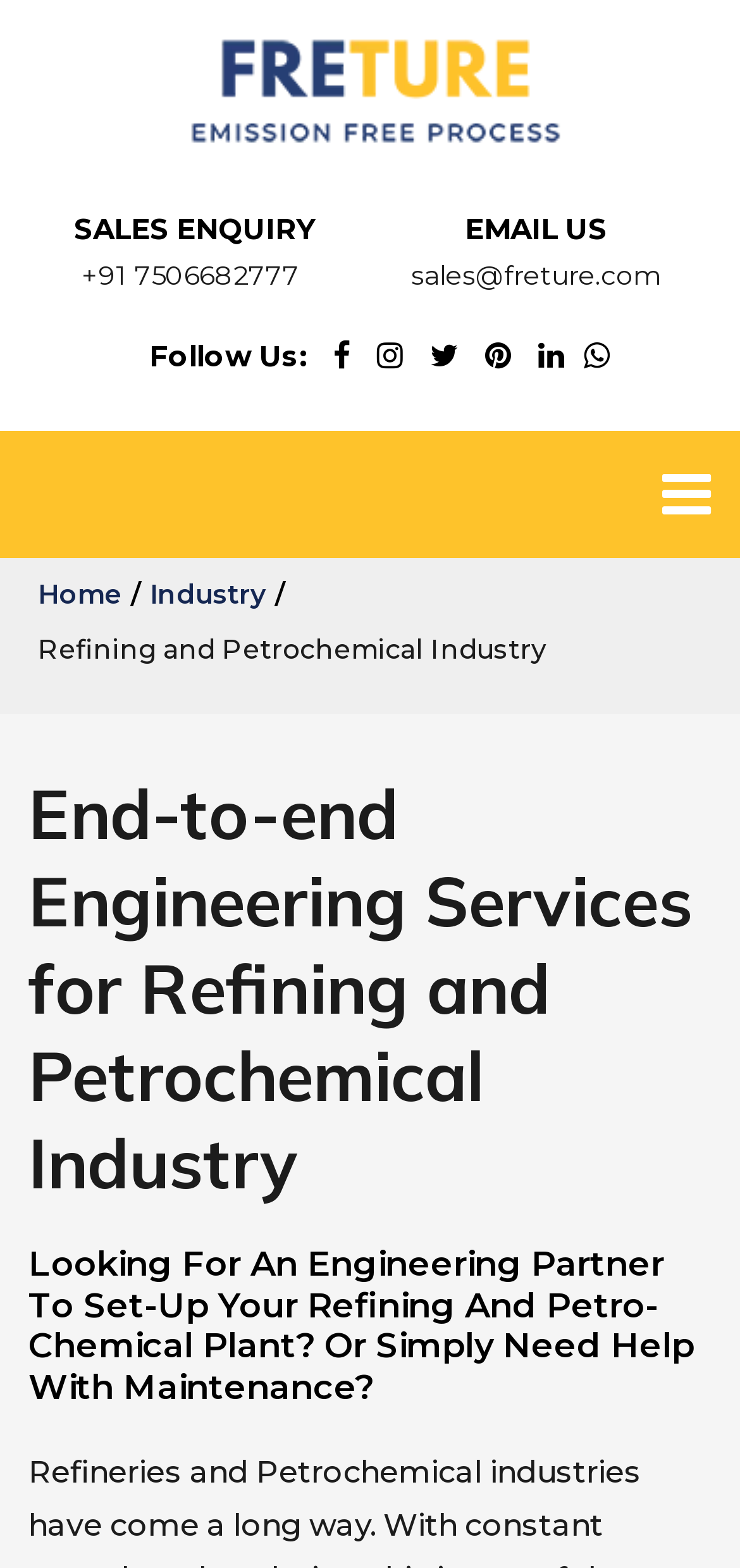Calculate the bounding box coordinates for the UI element based on the following description: "Last edited 12 years ago". Ensure the coordinates are four float numbers between 0 and 1, i.e., [left, top, right, bottom].

None